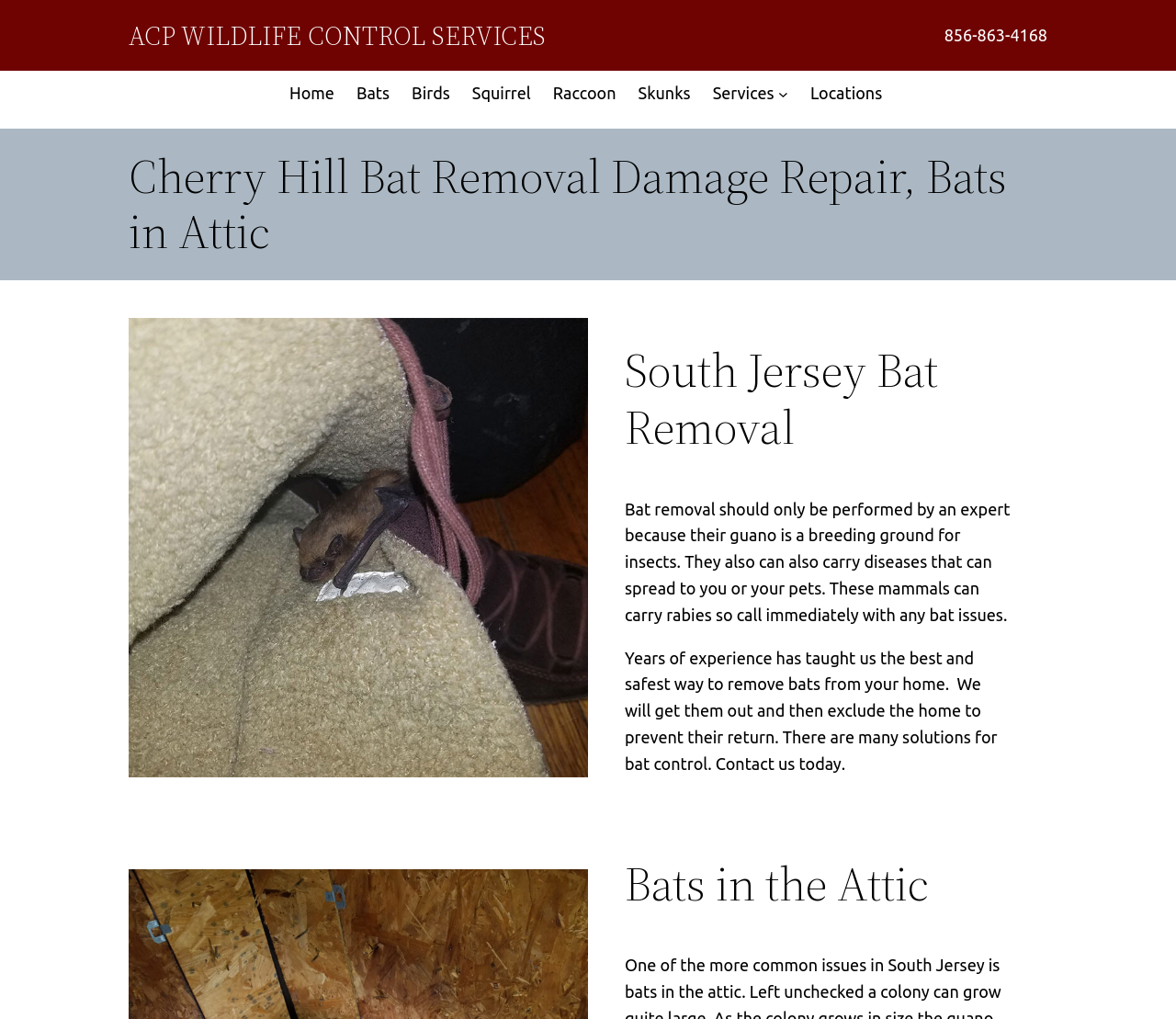Please identify the bounding box coordinates of the element I should click to complete this instruction: 'Click the 'Home' link'. The coordinates should be given as four float numbers between 0 and 1, like this: [left, top, right, bottom].

None